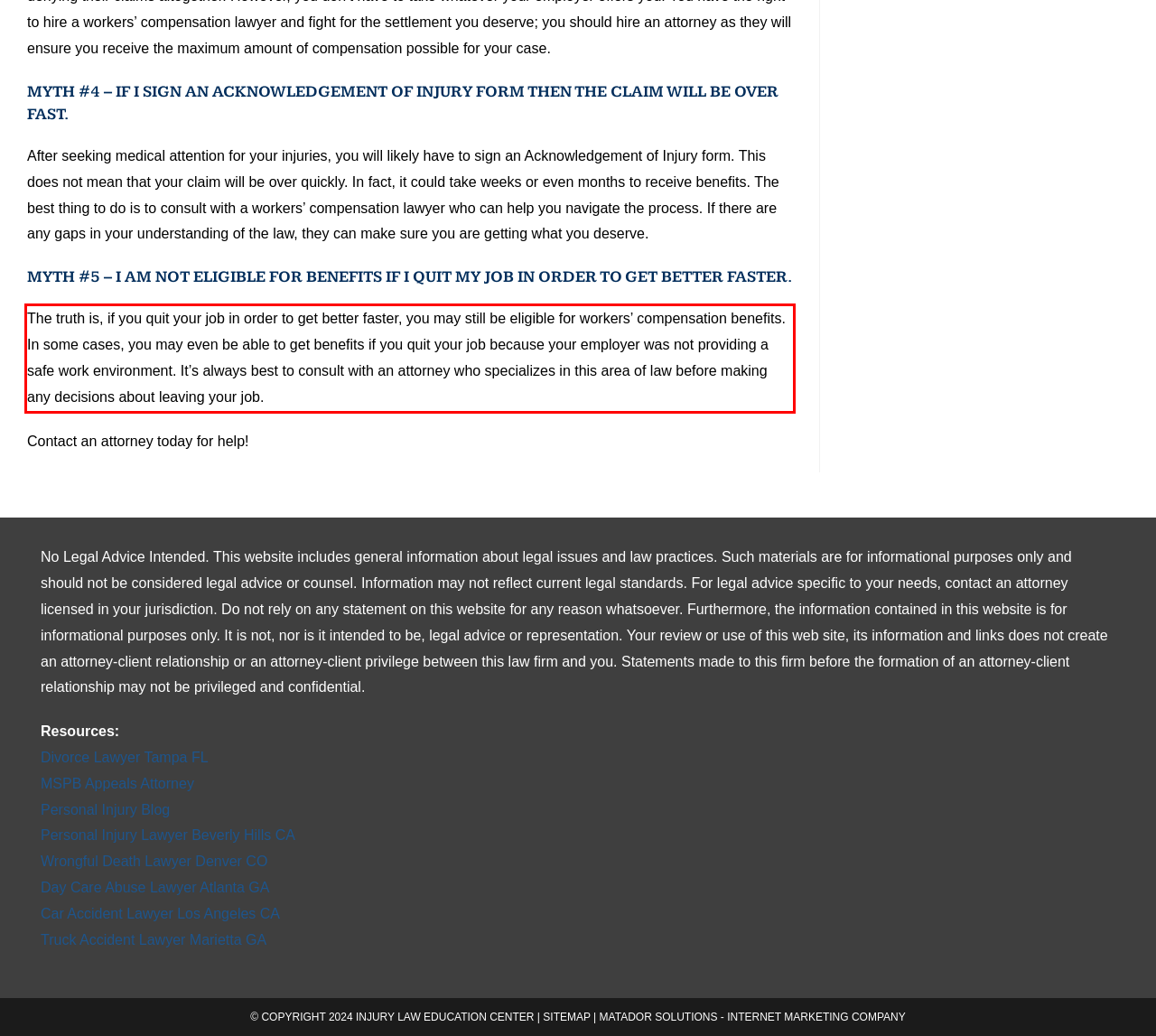Your task is to recognize and extract the text content from the UI element enclosed in the red bounding box on the webpage screenshot.

The truth is, if you quit your job in order to get better faster, you may still be eligible for workers’ compensation benefits. In some cases, you may even be able to get benefits if you quit your job because your employer was not providing a safe work environment. It’s always best to consult with an attorney who specializes in this area of law before making any decisions about leaving your job.